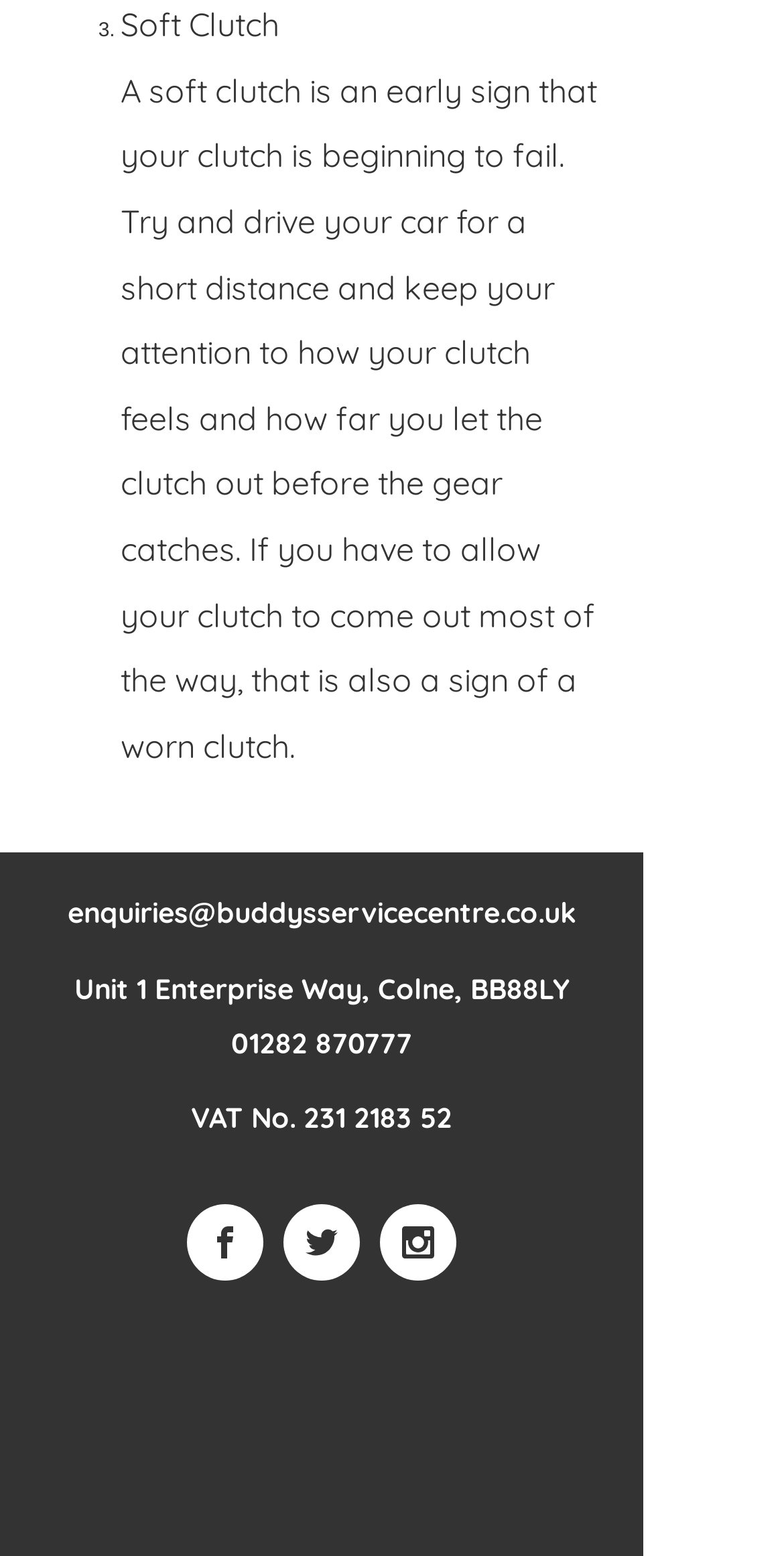Please provide a detailed answer to the question below by examining the image:
Where is the service centre located?

The service centre is located at Unit 1 Enterprise Way, Colne, BB88LY, as indicated by the address provided at the bottom of the webpage.